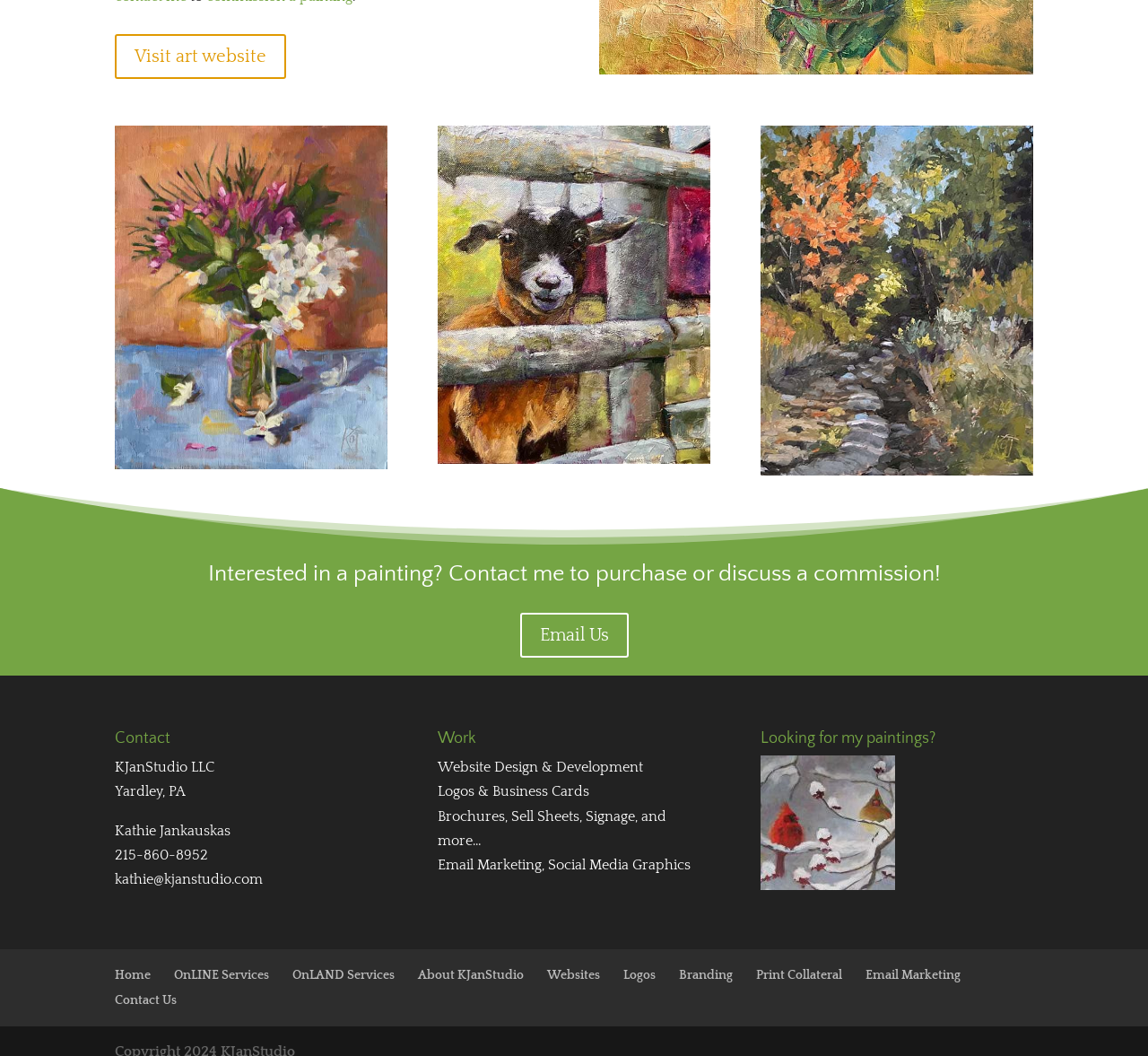Using the format (top-left x, top-left y, bottom-right x, bottom-right y), provide the bounding box coordinates for the described UI element. All values should be floating point numbers between 0 and 1: parent_node: Looking for my paintings?

[0.663, 0.831, 0.78, 0.846]